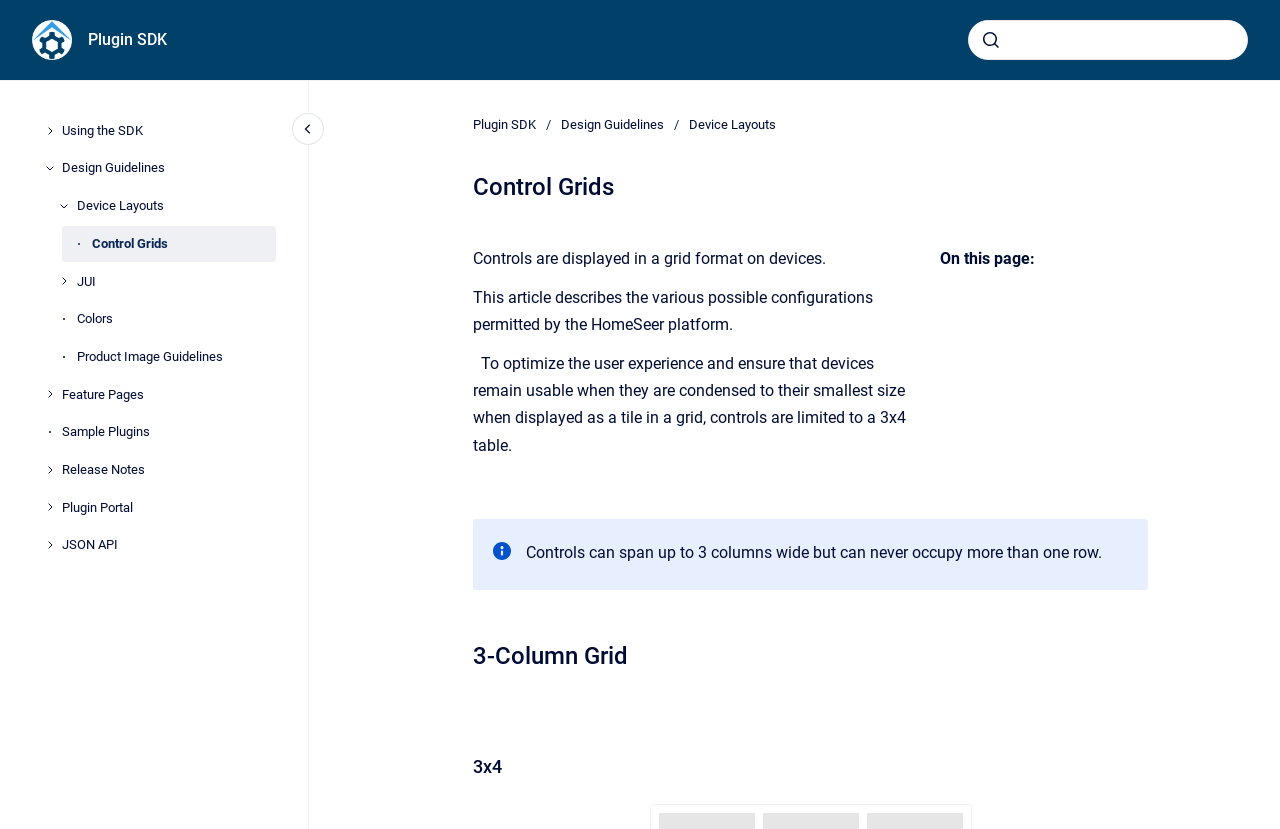Extract the bounding box coordinates for the described element: "parent_node: 3x4 title="Copy to clipboard"". The coordinates should be represented as four float numbers between 0 and 1: [left, top, right, bottom].

[0.355, 0.909, 0.37, 0.937]